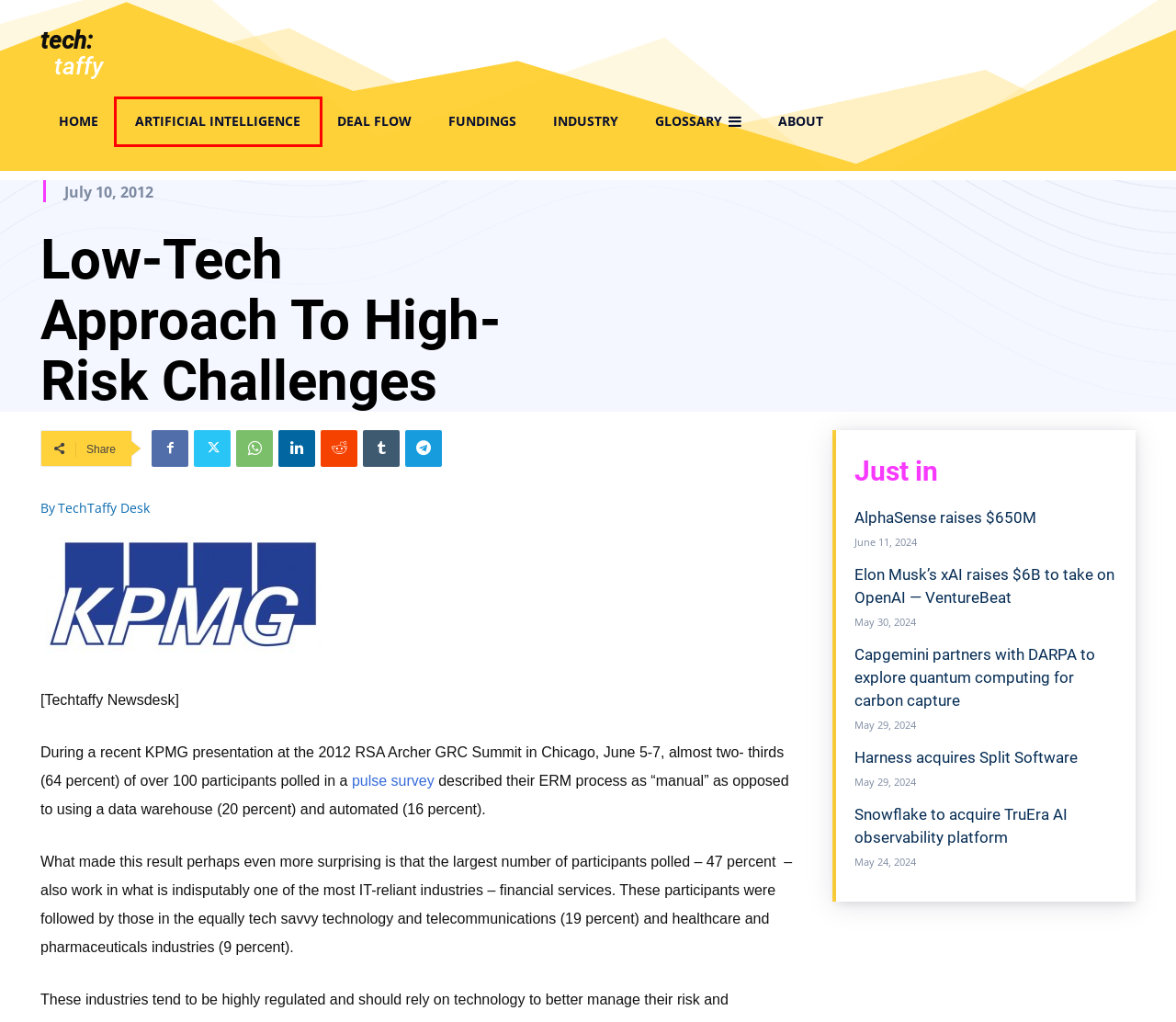Consider the screenshot of a webpage with a red bounding box around an element. Select the webpage description that best corresponds to the new page after clicking the element inside the red bounding box. Here are the candidates:
A. Artificial Intelligence Archives » TechTaffy
B. About » TechTaffy
C. B2B IT News Dashboard » TechTaffy
D. Insights & Resources
E. Deal flow Archives » TechTaffy
F. Dictionary Archives » TechTaffy
G. Industry Archives » TechTaffy
H. Fundings Archives » TechTaffy

A